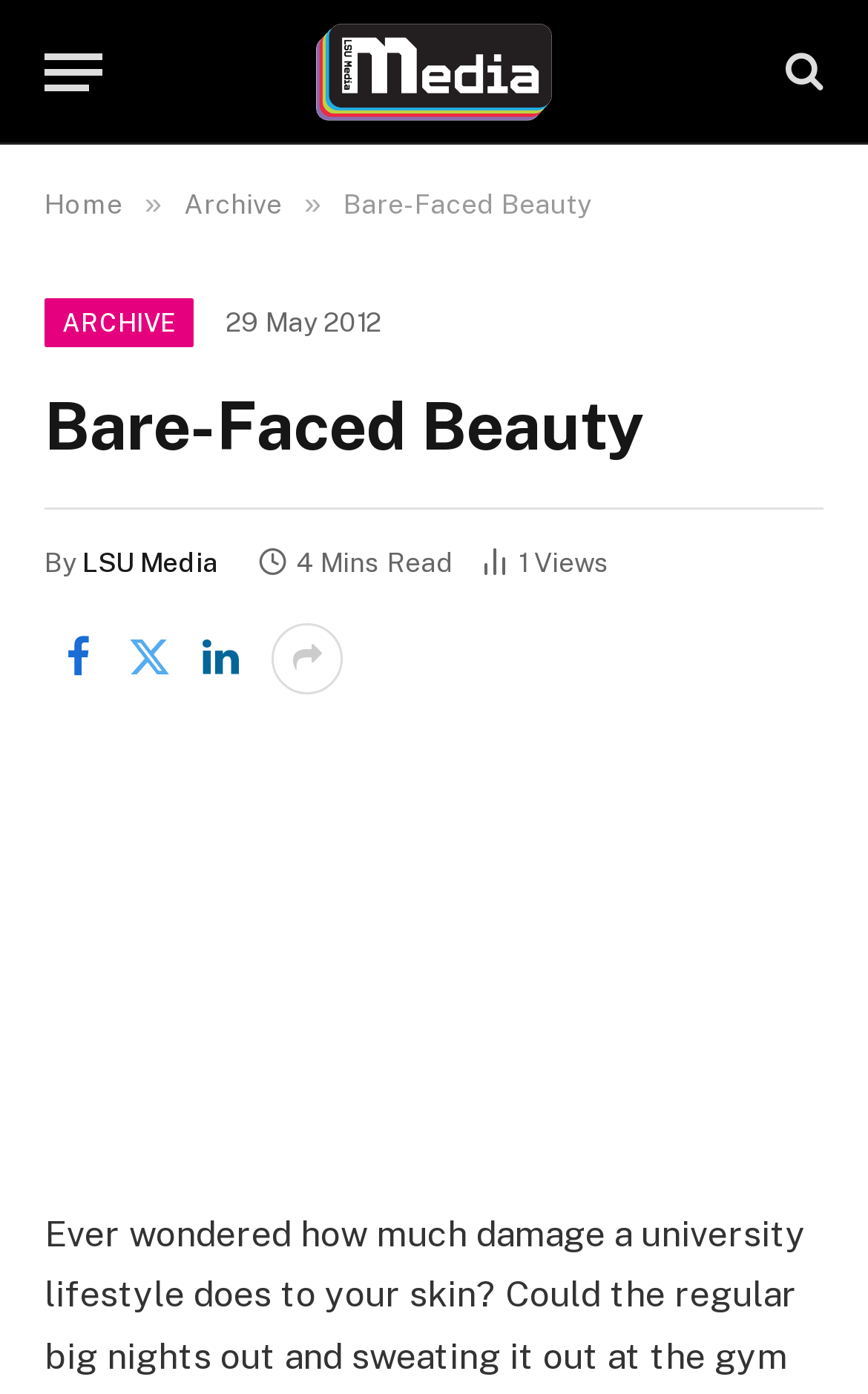Provide a brief response using a word or short phrase to this question:
What is the name of the author of the article?

LSU Media